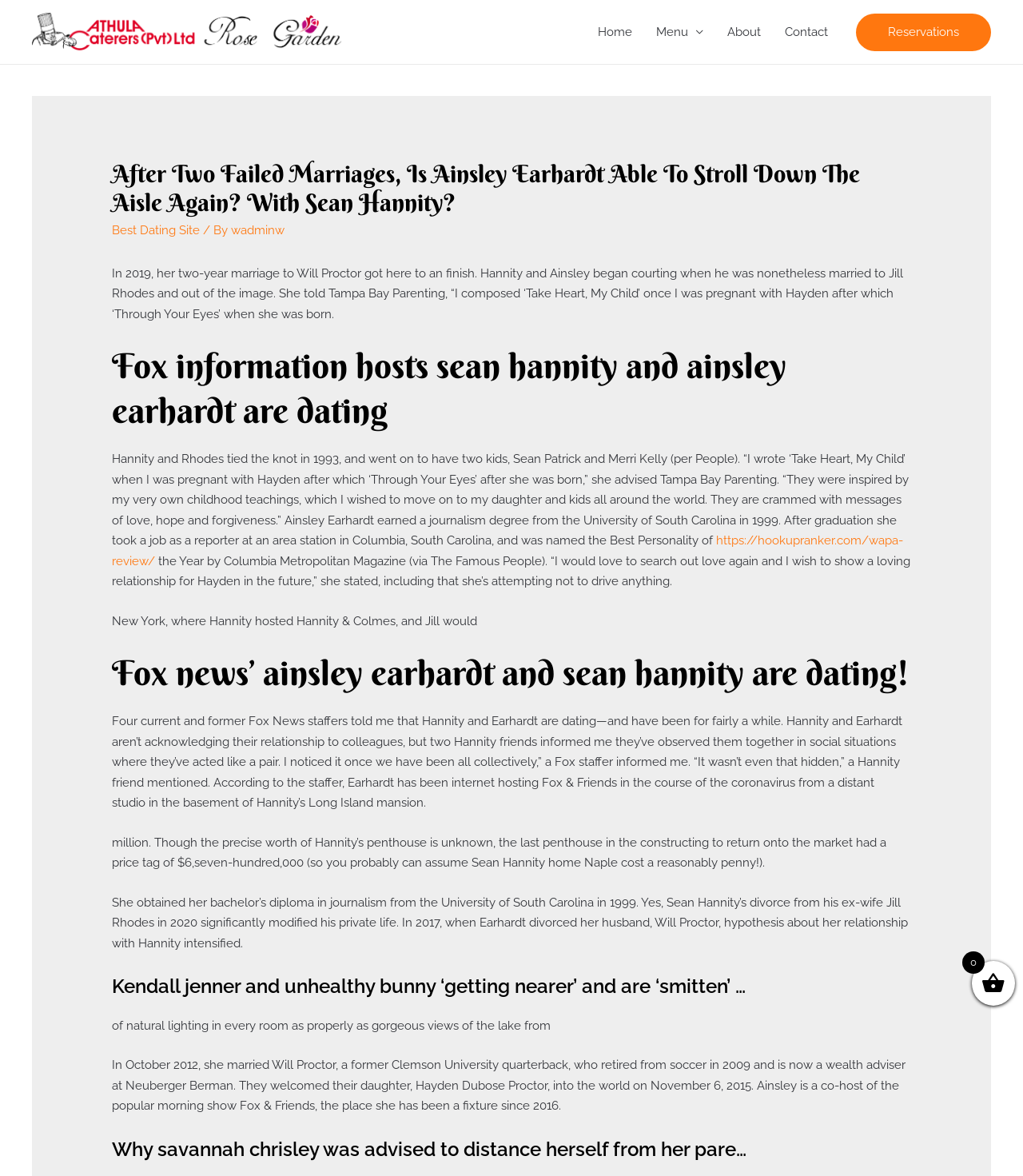Pinpoint the bounding box coordinates of the area that should be clicked to complete the following instruction: "Click on the 'Home' link in the site navigation". The coordinates must be given as four float numbers between 0 and 1, i.e., [left, top, right, bottom].

[0.573, 0.0, 0.63, 0.054]